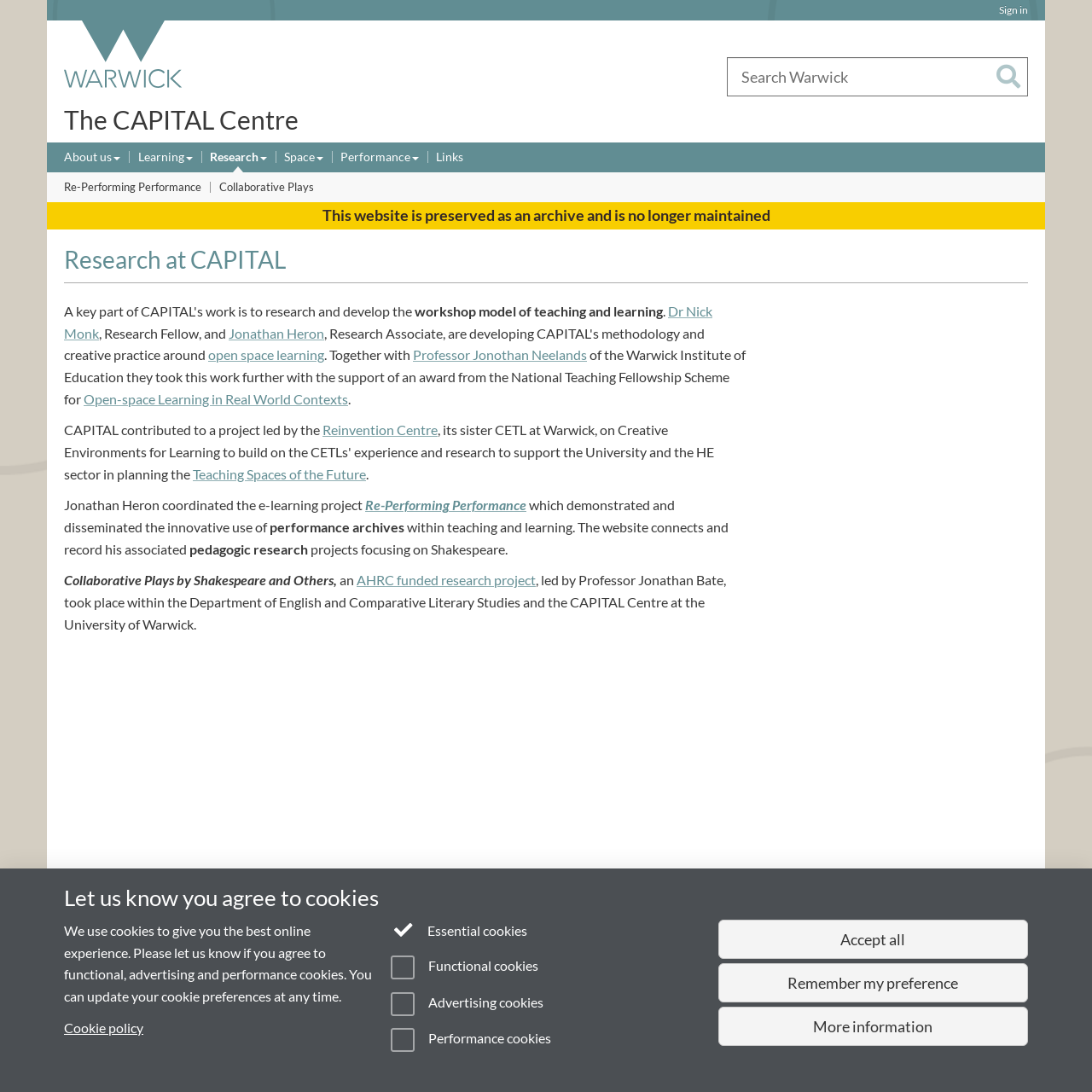Show the bounding box coordinates for the element that needs to be clicked to execute the following instruction: "Contact IATL". Provide the coordinates in the form of four float numbers between 0 and 1, i.e., [left, top, right, bottom].

[0.115, 0.926, 0.134, 0.937]